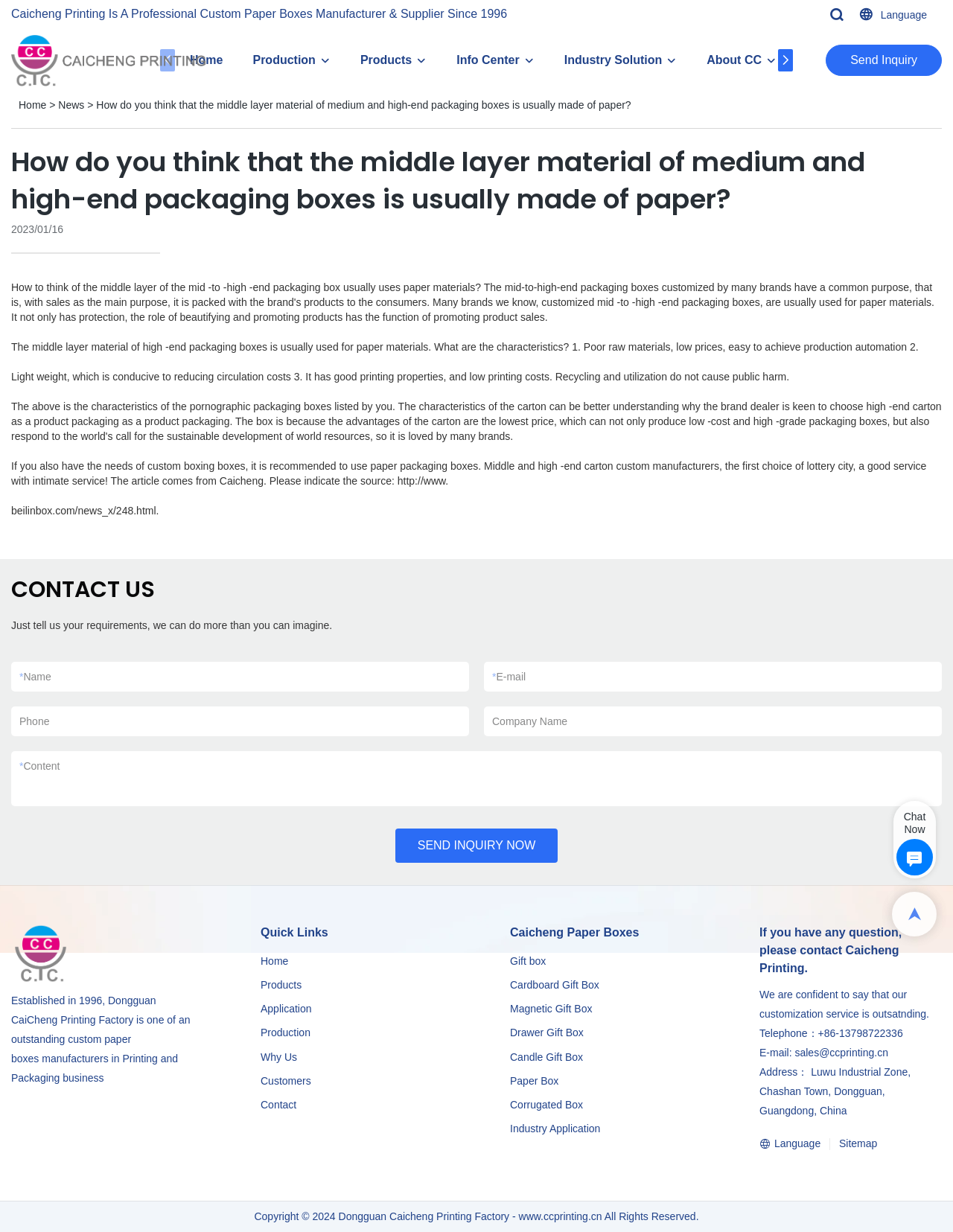Determine the bounding box coordinates of the section to be clicked to follow the instruction: "Click the 'Home' link". The coordinates should be given as four float numbers between 0 and 1, formatted as [left, top, right, bottom].

[0.199, 0.025, 0.234, 0.073]